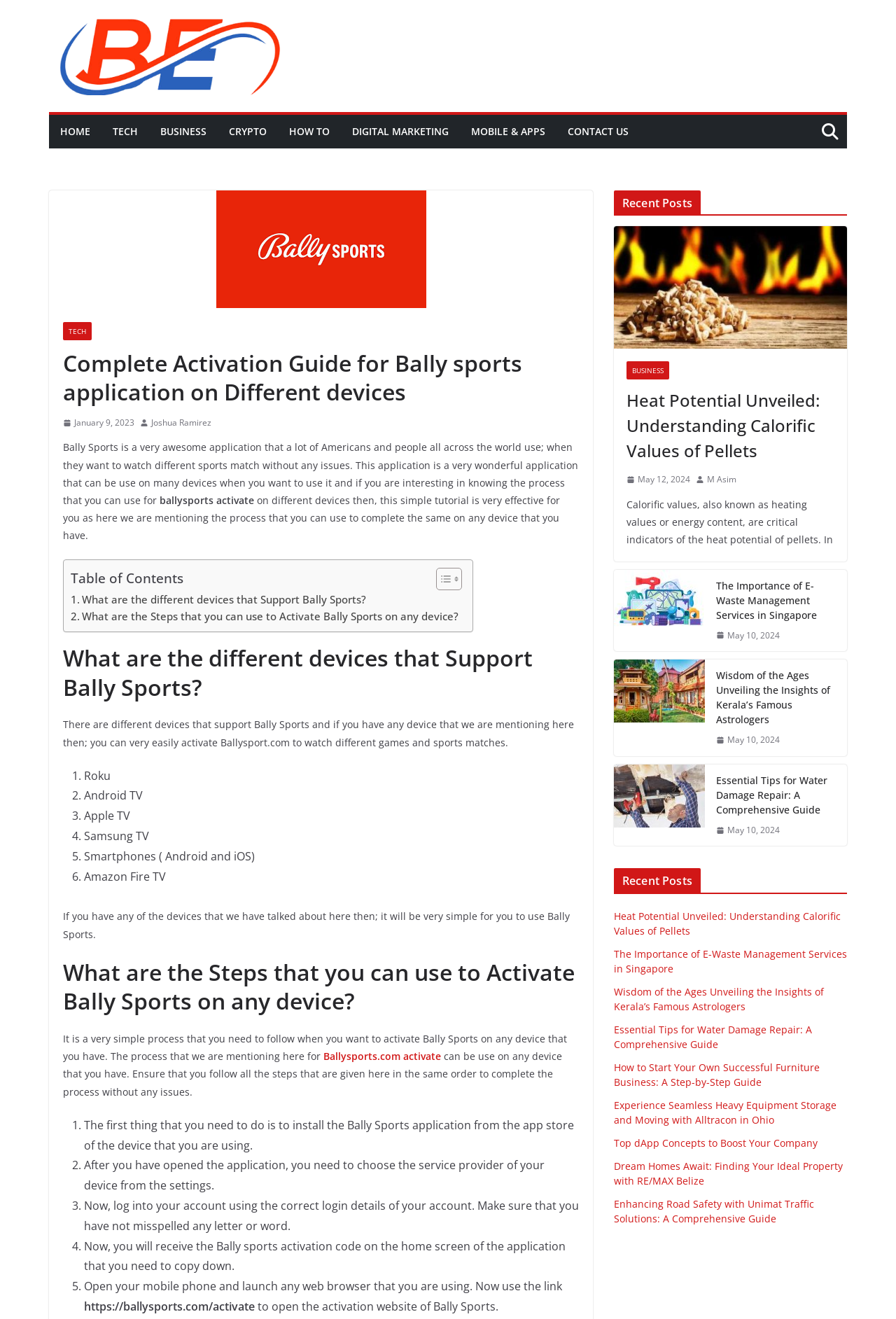For the given element description About us, determine the bounding box coordinates of the UI element. The coordinates should follow the format (top-left x, top-left y, bottom-right x, bottom-right y) and be within the range of 0 to 1.

None